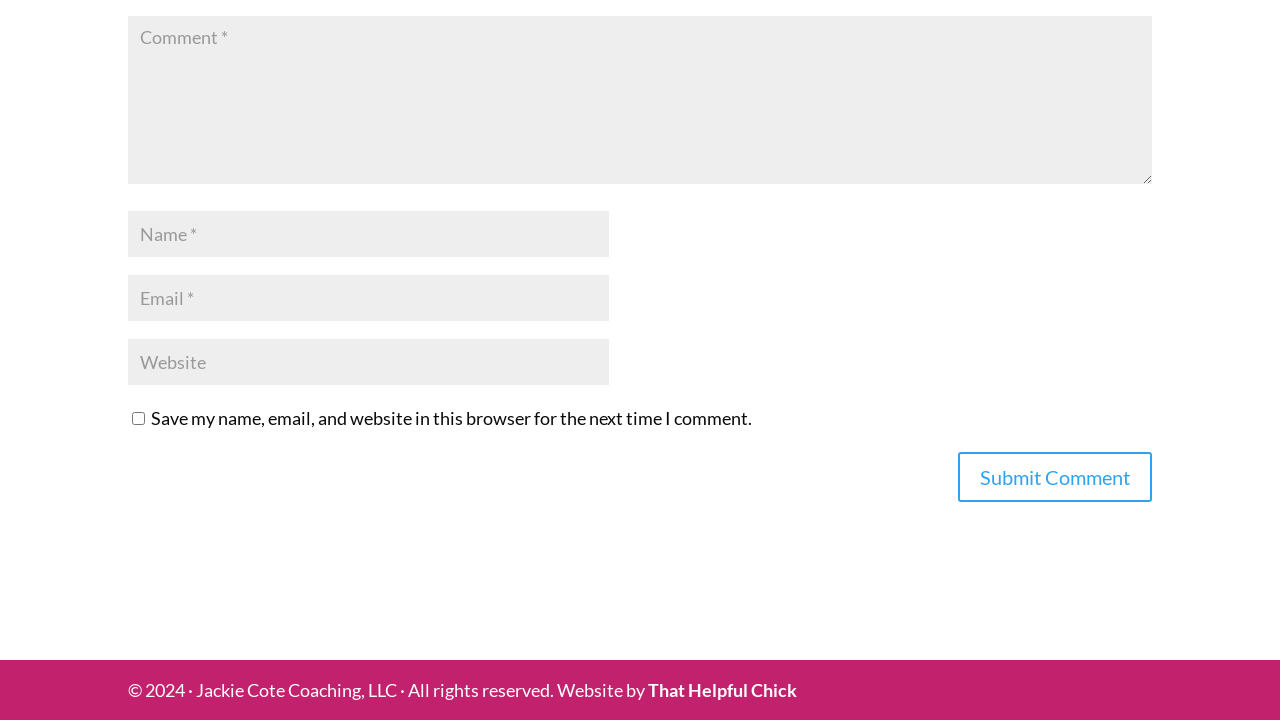What is the button at the bottom of the page for?
Please provide a single word or phrase in response based on the screenshot.

Submit Comment